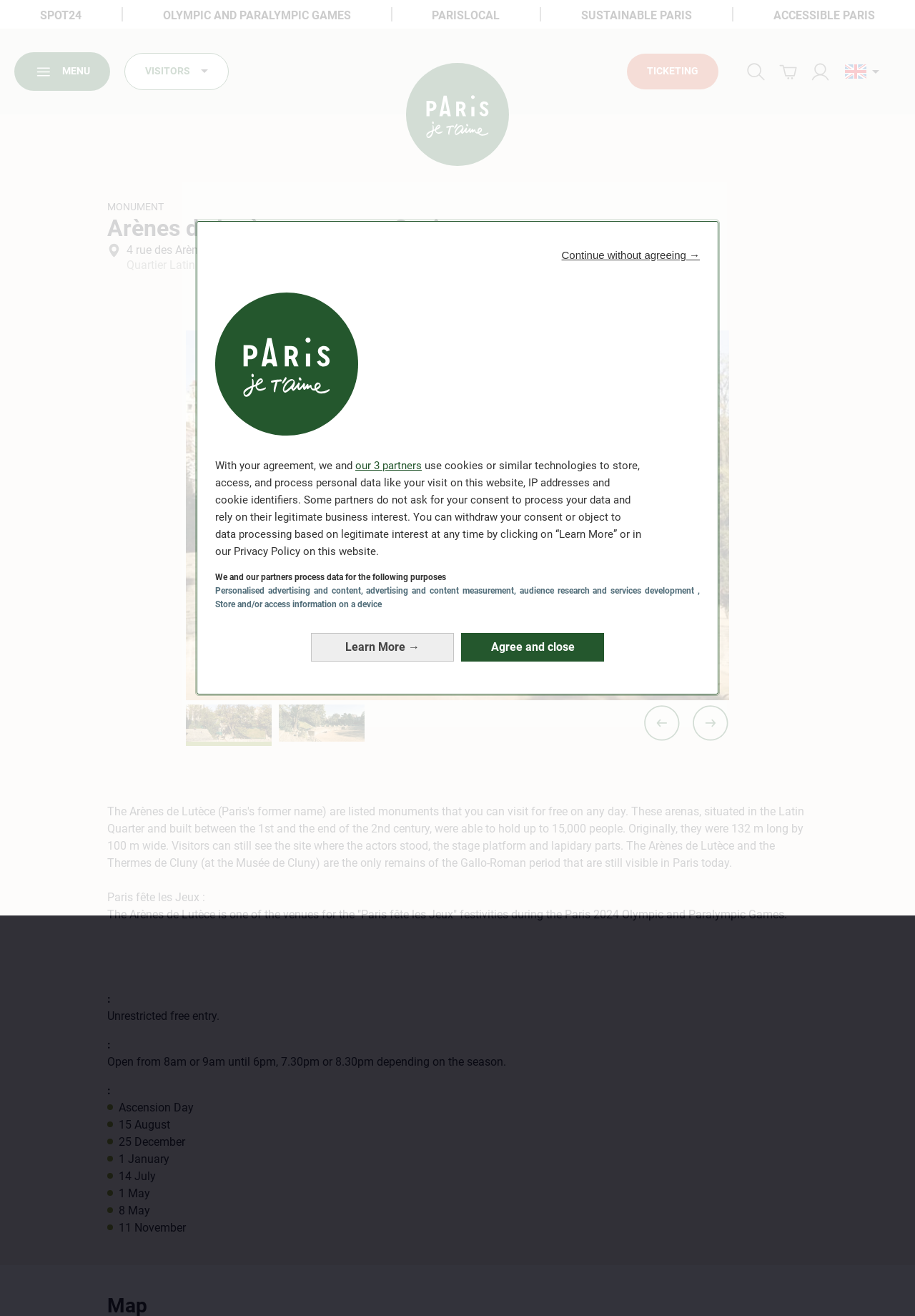Describe every aspect of the webpage comprehensively.

The webpage is about the Arènes de Lutèce, a historic monument in the Latin Quarter of Paris. At the top, there is a dialog box for consent management, which includes a logo, buttons, and text explaining the use of cookies and personal data processing. Below this, there are five links to different sections of the website, including SPOT24, OLYMPIC AND PARALYMPIC GAMES, PARISLOCAL, SUSTAINABLE PARIS, and ACCESSIBLE PARIS.

On the left side, there is a menu with buttons for MENU, VISITORS, and a link to the Paris je t'aime tourist office. Below this, there is a heading that reads "Arènes de Lutèce et square Capitan" and an address "4 rue des Arènes - 75005 Paris" in the Quartier Latin area.

The main content of the page is divided into two sections. The first section has a heading that reads "Paris fête les Jeux" and explains that the Arènes de Lutèce is one of the venues for the festivities during the Paris 2024 Olympic and Paralympic Games. The second section provides information about the monument, including its free entry policy, opening hours, and special closing dates.

There are also several buttons and links throughout the page, including a search button, a basket link, a customer center link, and a language selection button. Additionally, there are two generic elements with images and text, which appear to be part of a slideshow or carousel.